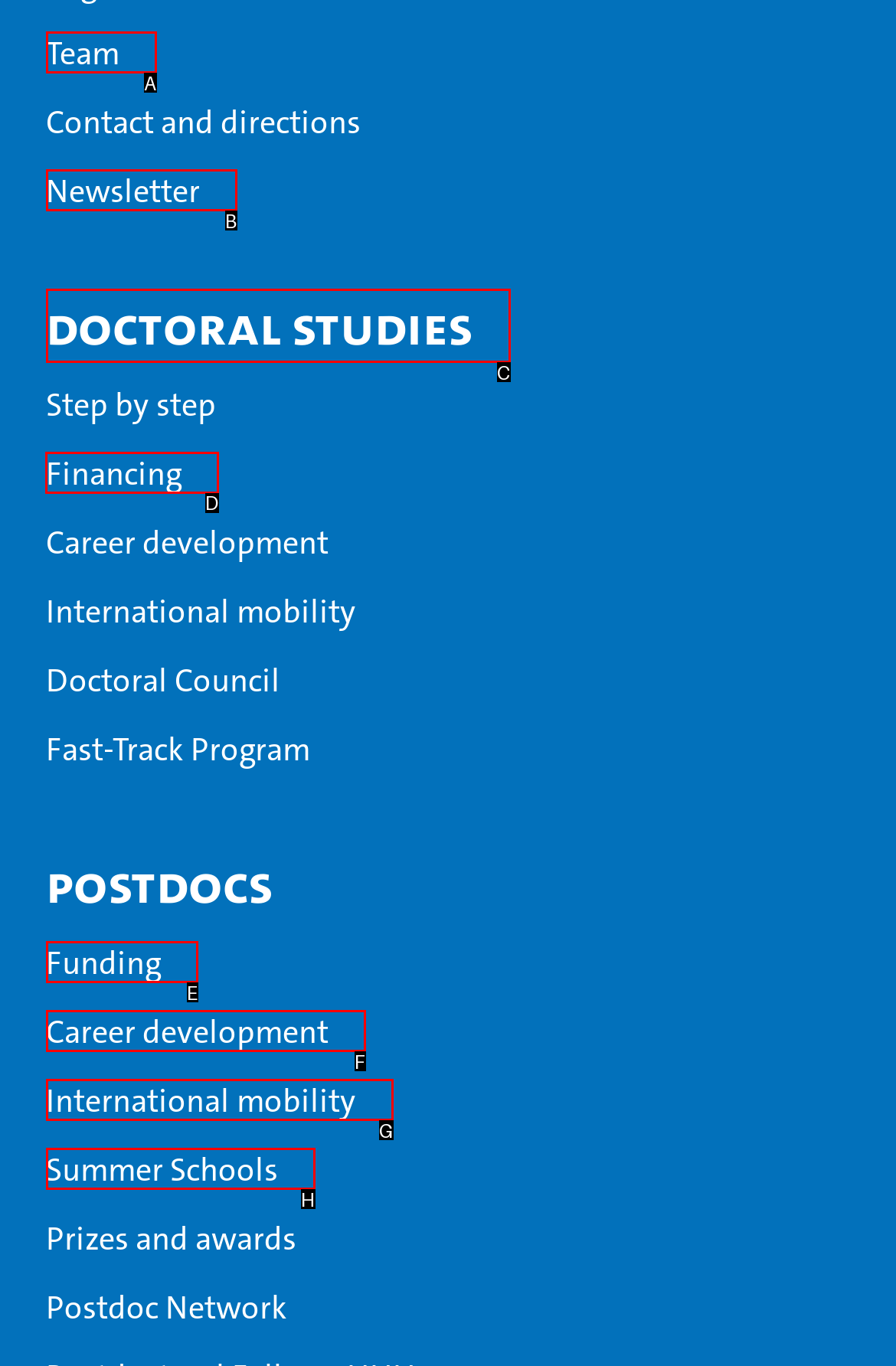From the options shown in the screenshot, tell me which lettered element I need to click to complete the task: Learn about Financing.

D